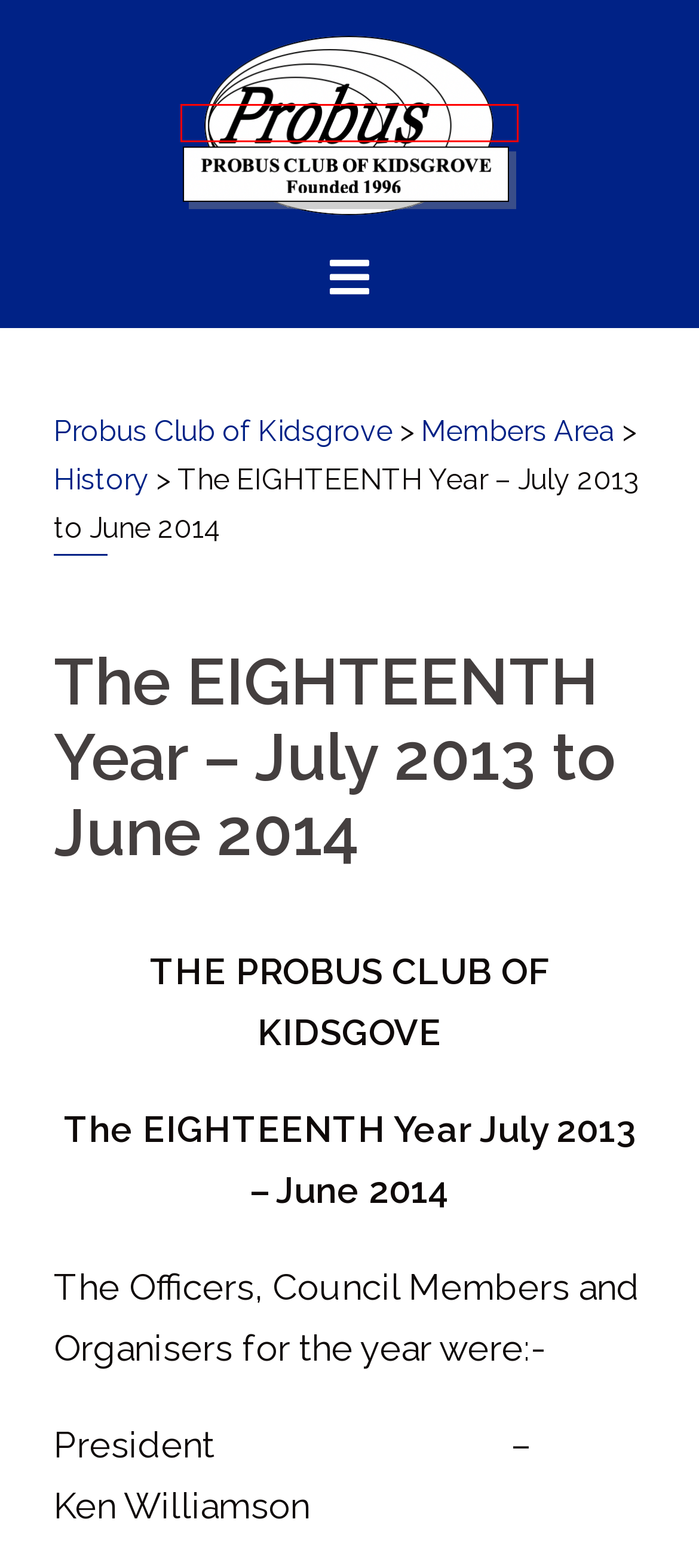Look at the screenshot of a webpage, where a red bounding box highlights an element. Select the best description that matches the new webpage after clicking the highlighted element. Here are the candidates:
A. Holidays – Probus Club of Kidsgrove
B. The Formation – Probus Club of Kidsgrove
C. Walks Reports – Probus Club of Kidsgrove
D. Probus Club of Kidsgrove – Probus Club of Kidsgrove
E. Probus Meeting Dates 2023 – Probus Club of Kidsgrove
F. Constitution – Probus Club of Kidsgrove
G. Members Area – Probus Club of Kidsgrove
H. Speakers – Probus Club of Kidsgrove

D